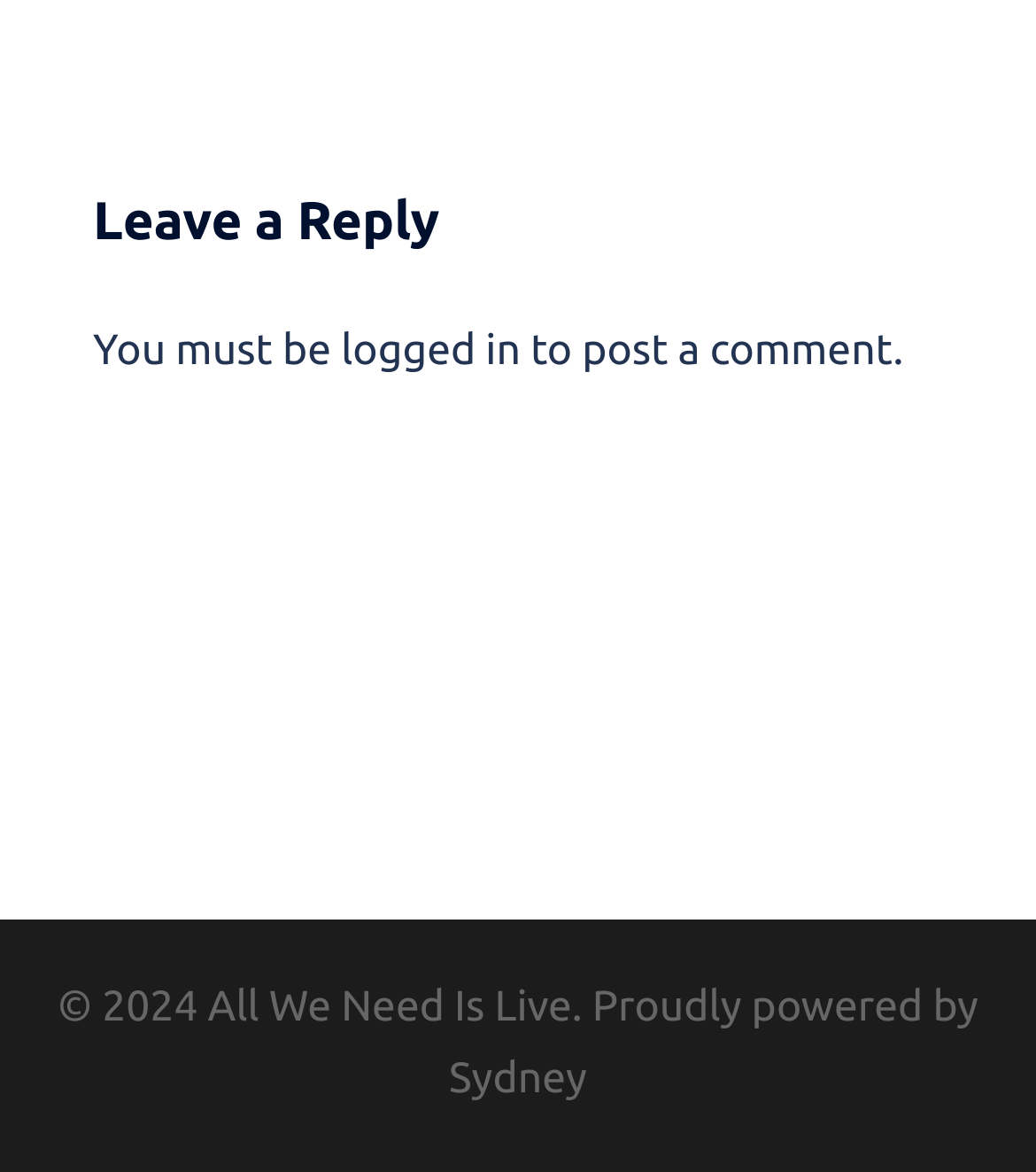Based on the image, give a detailed response to the question: What is the copyright year?

The copyright information is located at the bottom of the webpage, which states '© 2024 All We Need Is Live.' This indicates that the copyright year is 2024.